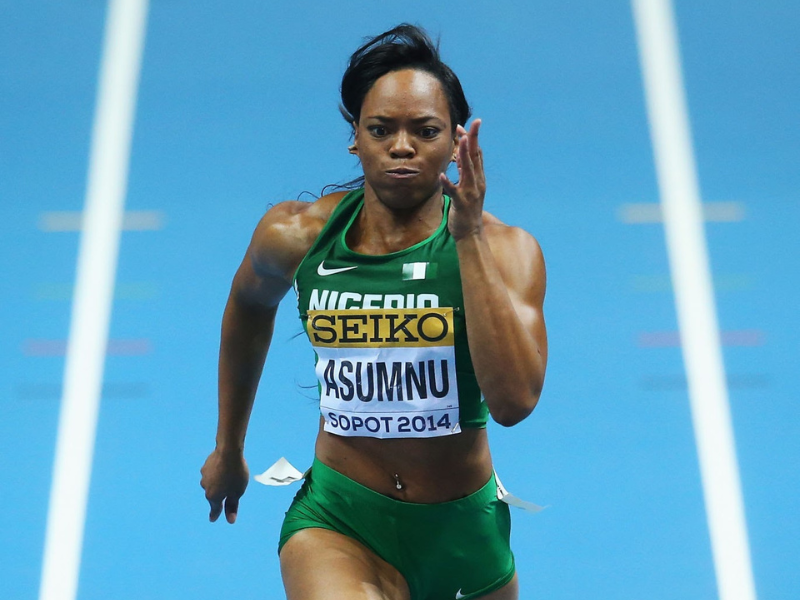What is the surface of the indoor track?
Please provide an in-depth and detailed response to the question.

According to the caption, the backdrop of the image is a professional indoor track, which is described as having a 'smooth blue surface', implying that the surface of the track is smooth and blue in color.